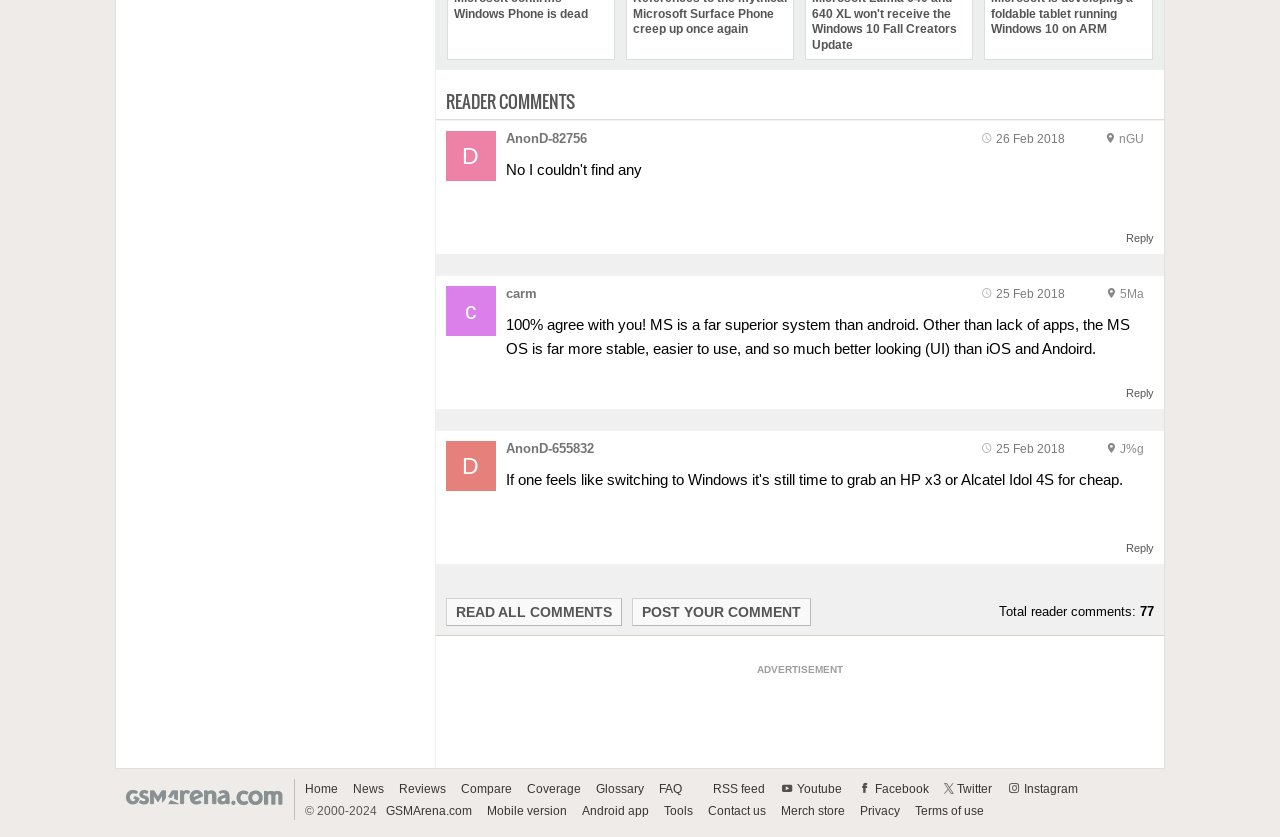Answer the question using only one word or a concise phrase: What is the purpose of the 'Reply' links?

To reply to a comment